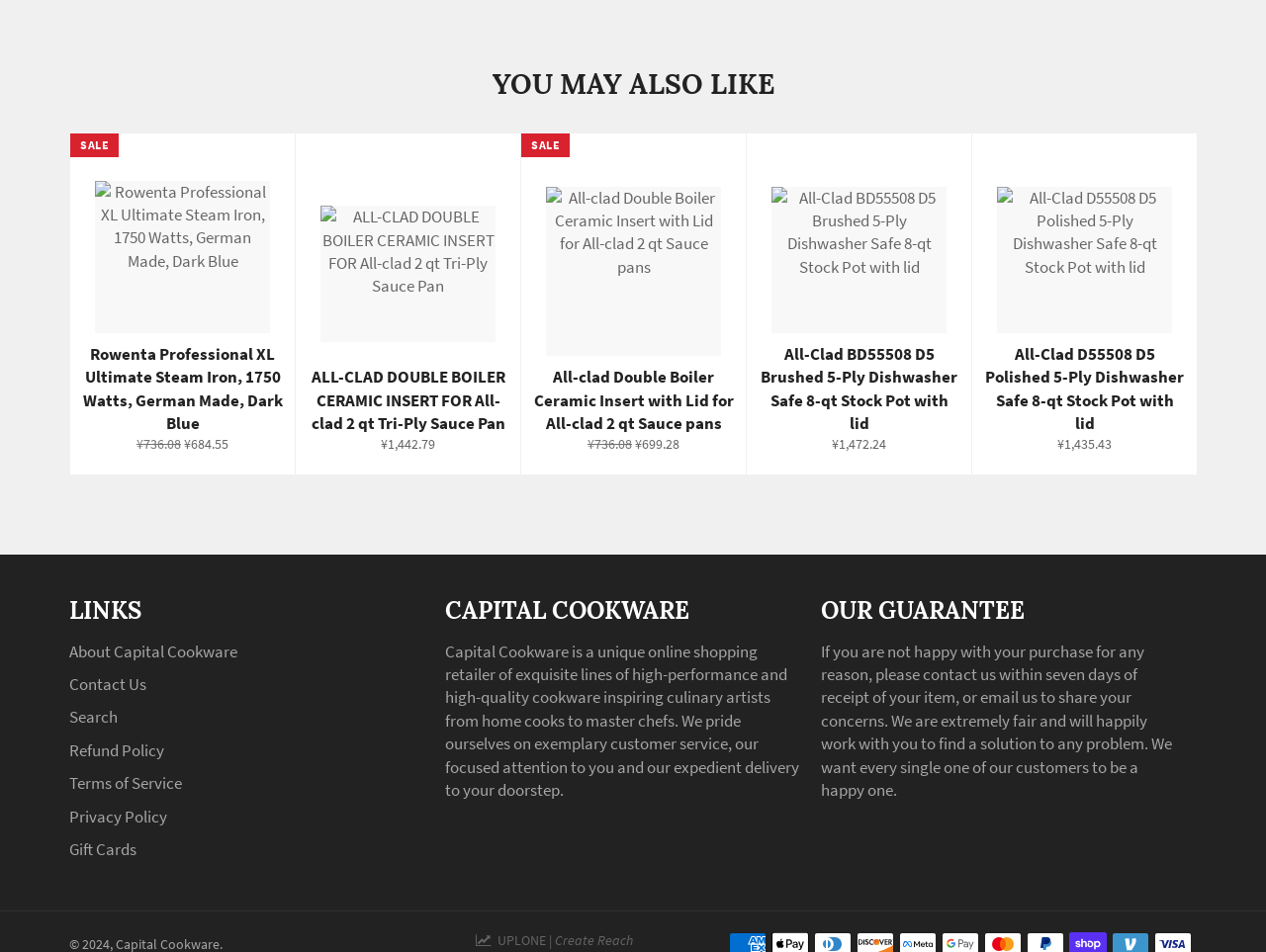What is the theme of the products listed on this webpage?
Based on the image, respond with a single word or phrase.

Cookware